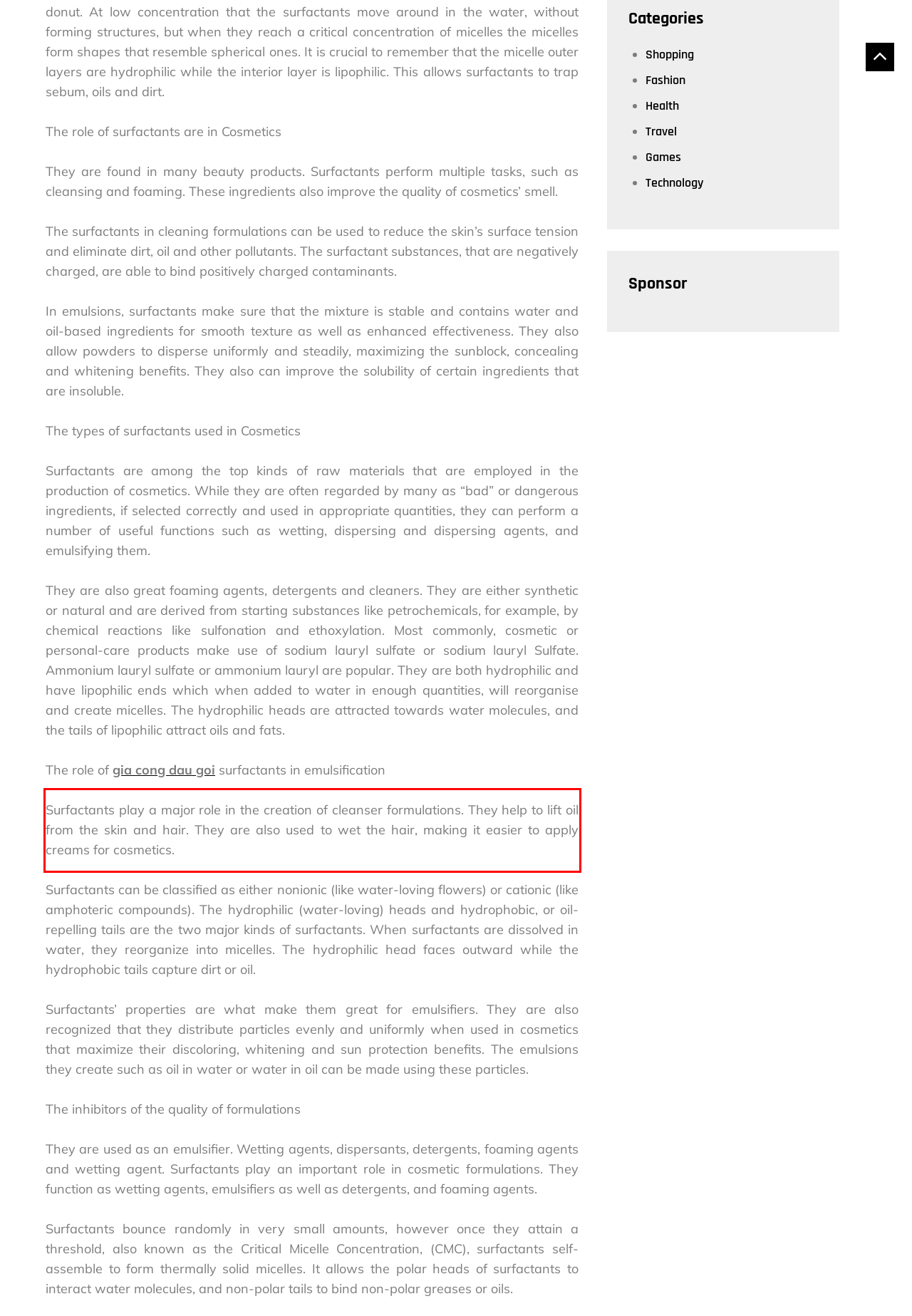You have a screenshot of a webpage where a UI element is enclosed in a red rectangle. Perform OCR to capture the text inside this red rectangle.

Surfactants play a major role in the creation of cleanser formulations. They help to lift oil from the skin and hair. They are also used to wet the hair, making it easier to apply creams for cosmetics.